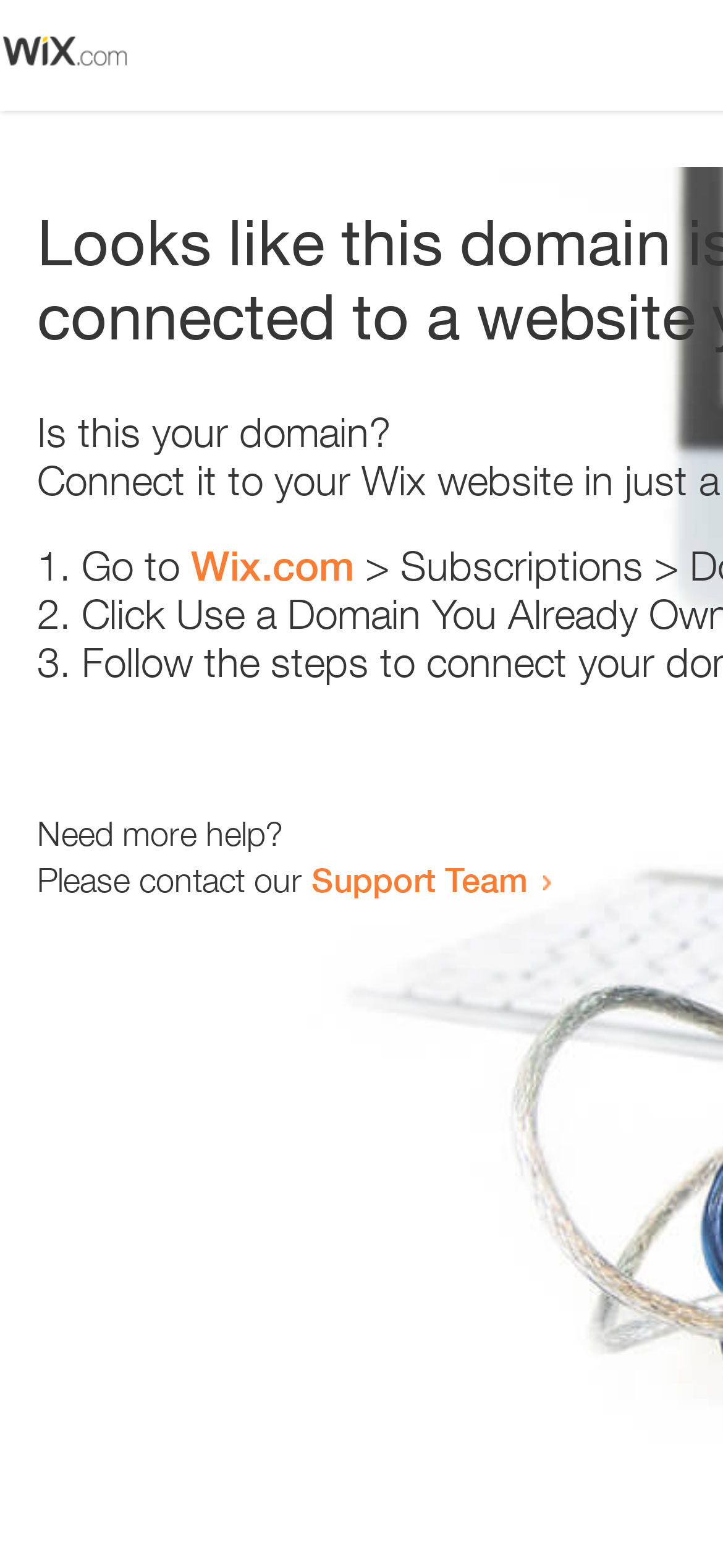Please answer the following question as detailed as possible based on the image: 
What is the domain being referred to?

The webpage contains a link 'Wix.com' which suggests that the domain being referred to is Wix.com. This is further supported by the text 'Is this your domain?' which implies that the webpage is related to domain ownership or management.